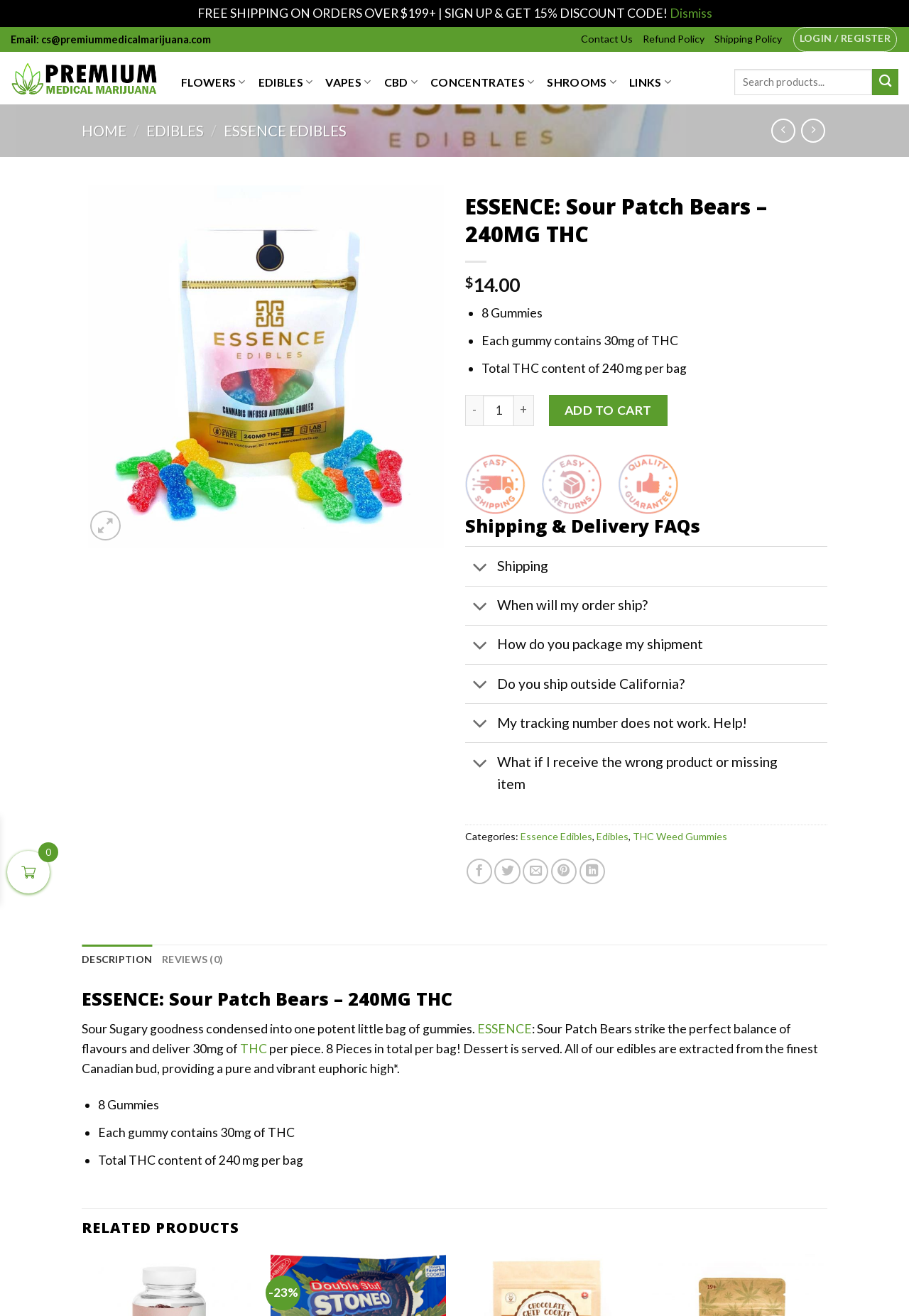Extract the bounding box for the UI element that matches this description: "parent_node: Shipping aria-label="Toggle"".

[0.512, 0.419, 0.545, 0.444]